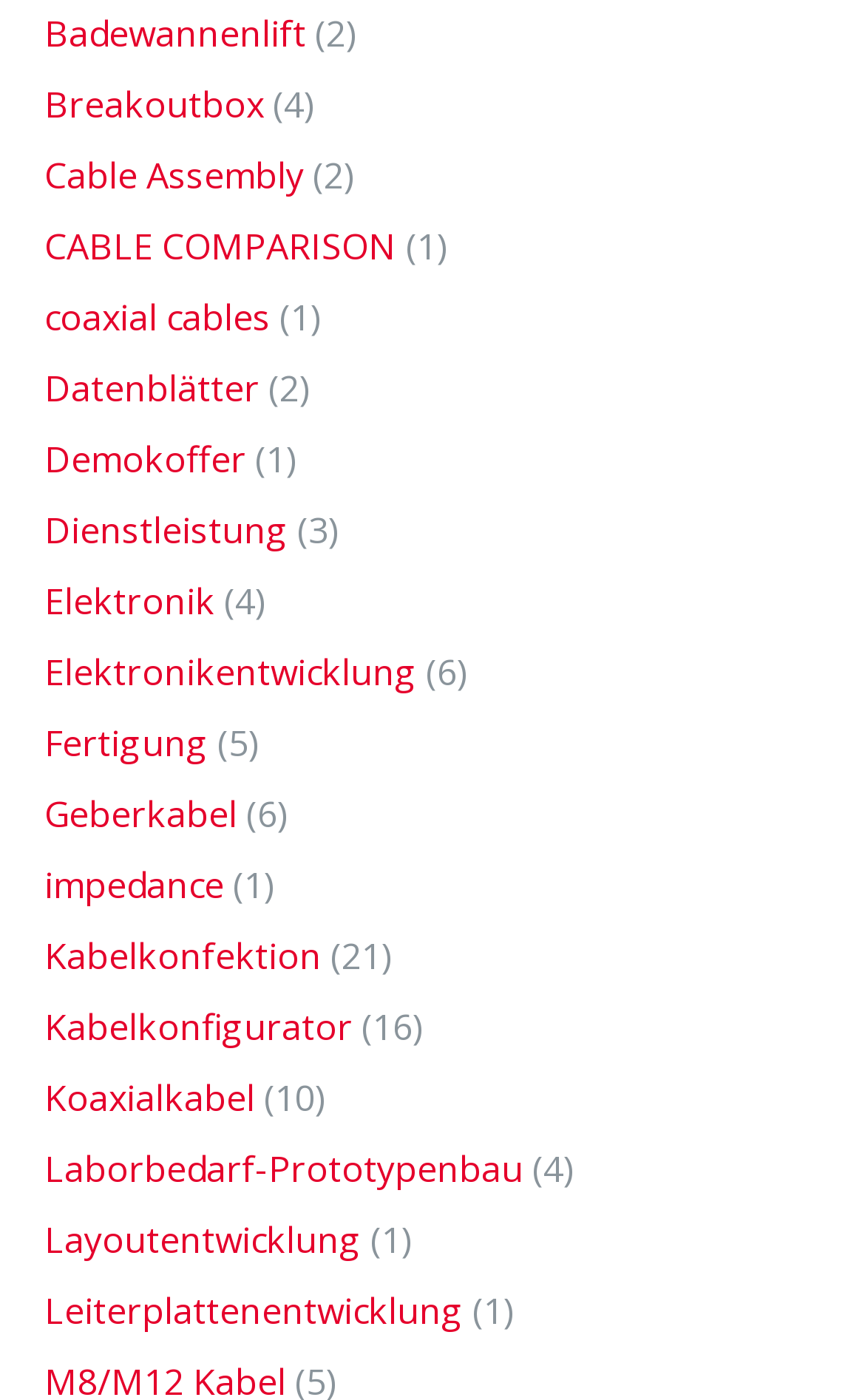Determine the bounding box coordinates for the area you should click to complete the following instruction: "Check out Laborbedarf-Prototypenbau".

[0.051, 0.818, 0.605, 0.852]